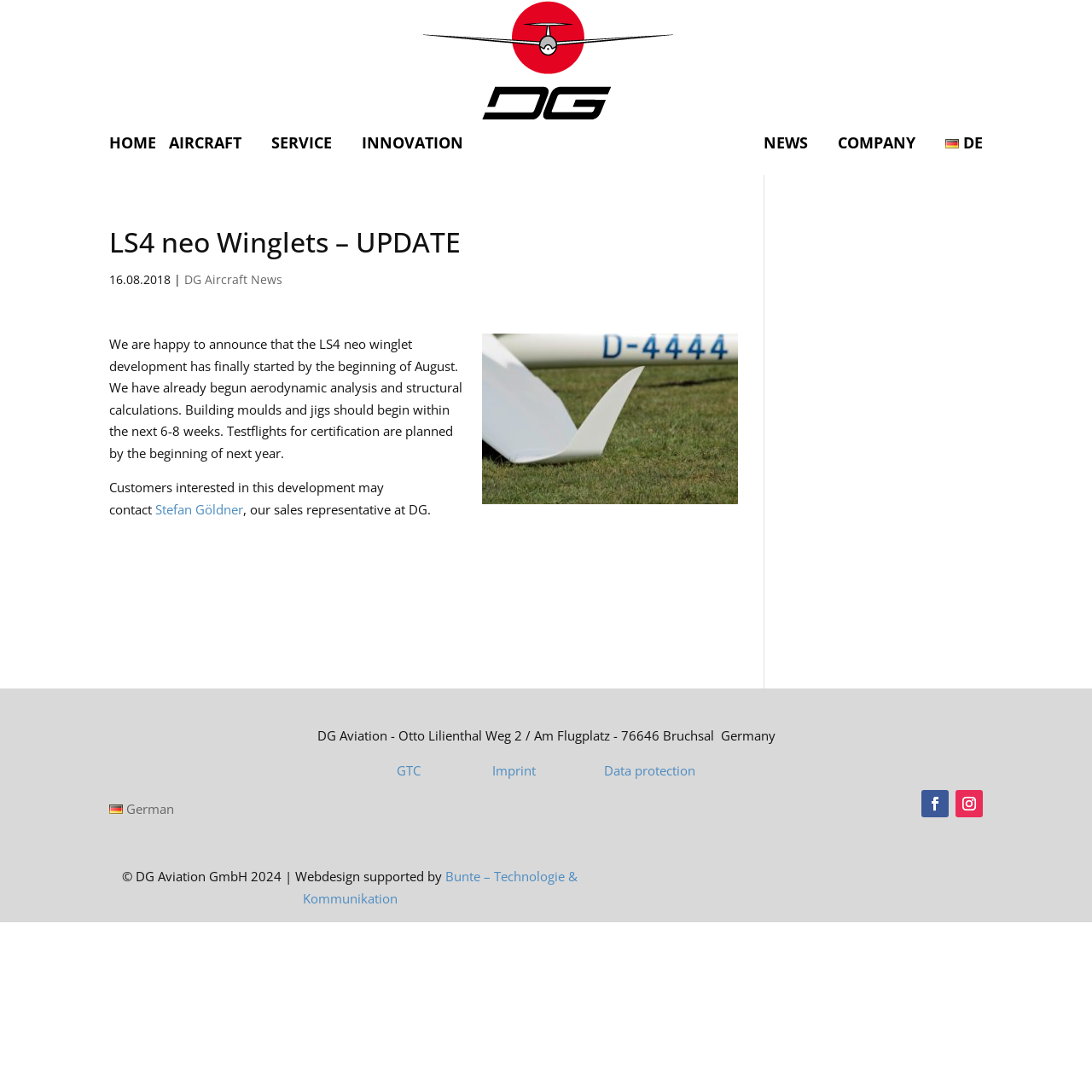Please predict the bounding box coordinates of the element's region where a click is necessary to complete the following instruction: "View imprint". The coordinates should be represented by four float numbers between 0 and 1, i.e., [left, top, right, bottom].

[0.451, 0.698, 0.491, 0.713]